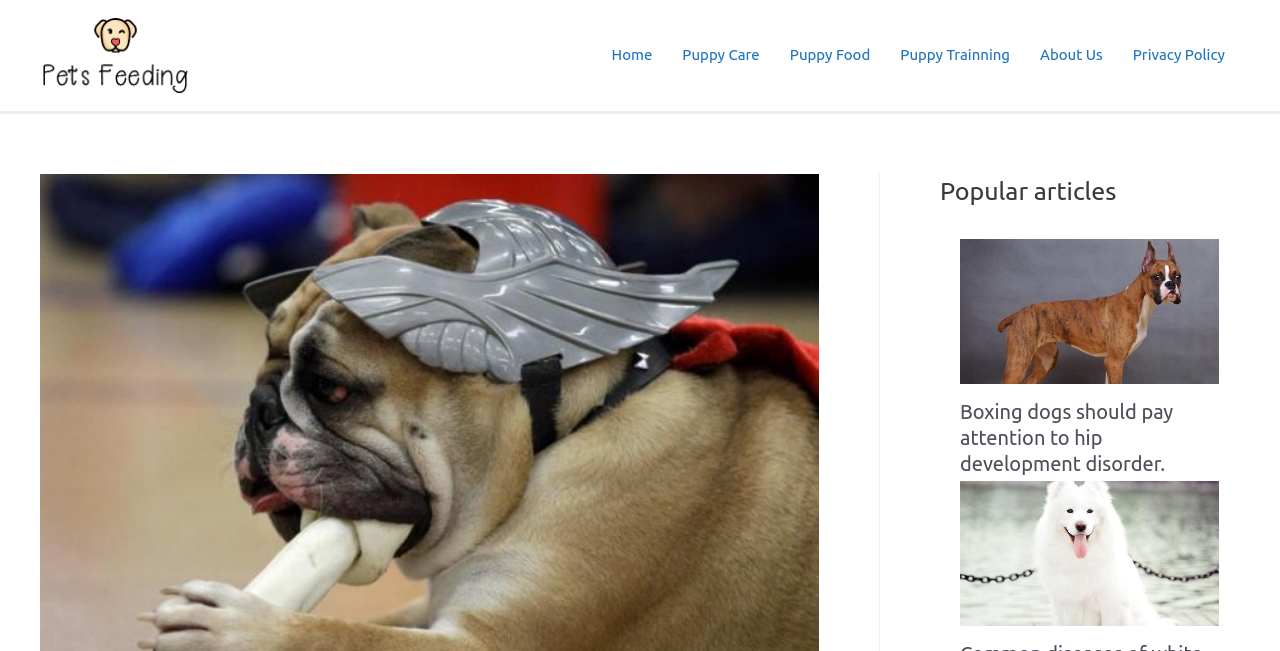Please locate the bounding box coordinates of the region I need to click to follow this instruction: "Learn about Common diseases of white-coated dogs".

[0.75, 0.834, 0.952, 0.86]